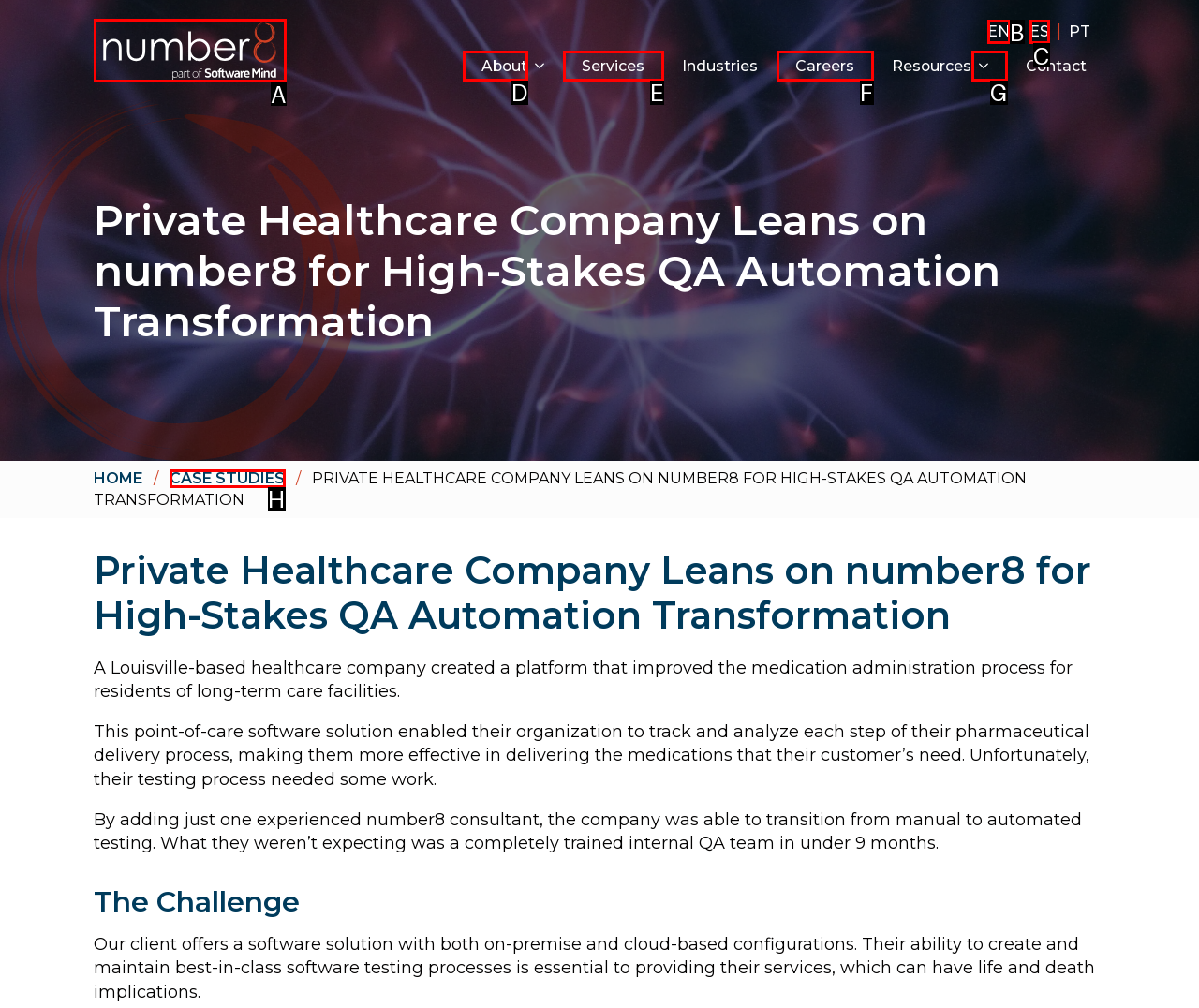Based on the description: alt="number8 part of software mind"
Select the letter of the corresponding UI element from the choices provided.

A